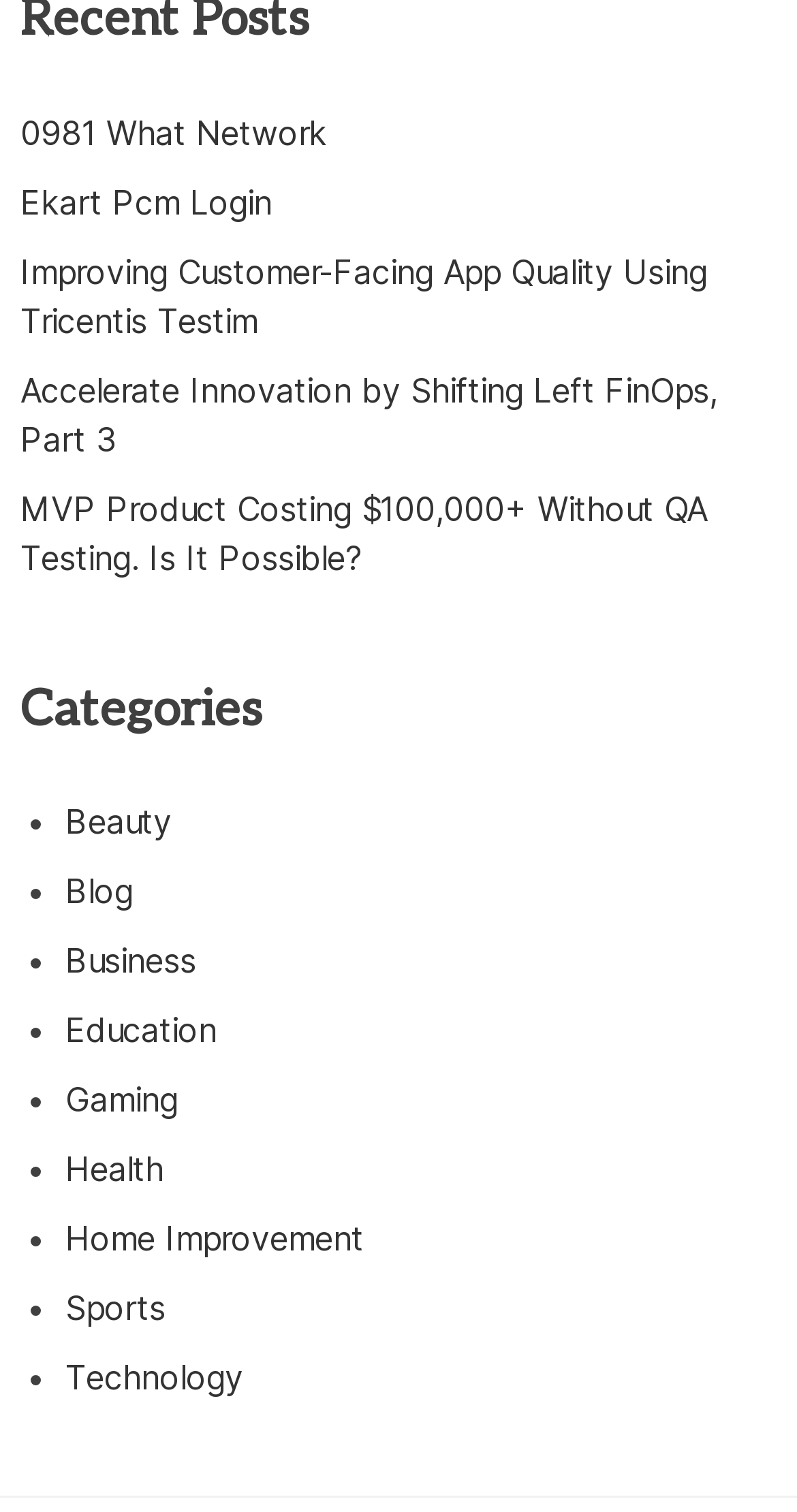Refer to the image and answer the question with as much detail as possible: How many links are above the 'Categories' heading?

I counted the number of links above the 'Categories' heading and found that there are 5 links, each with a descriptive text.